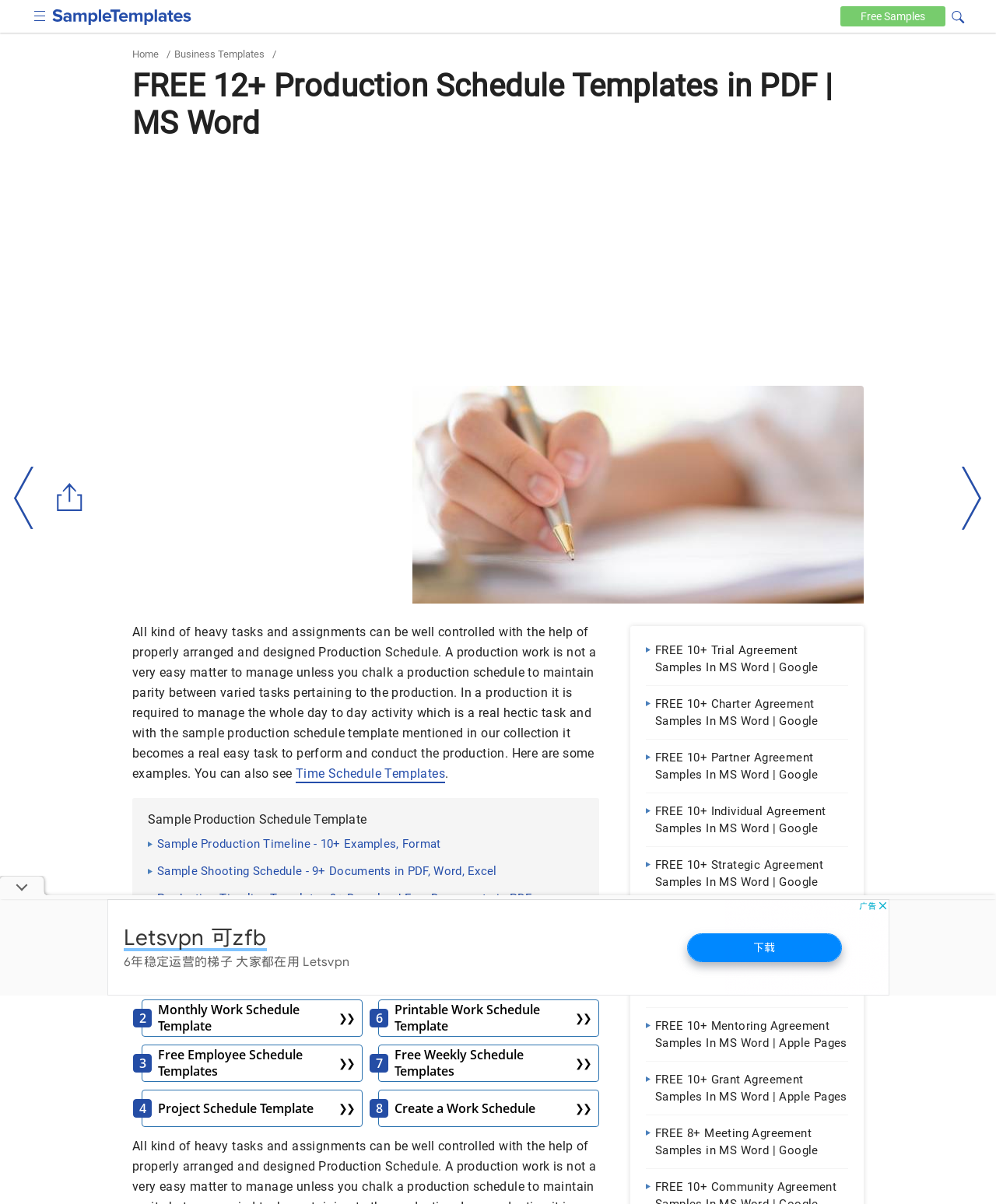Offer a meticulous description of the webpage's structure and content.

This webpage is about production schedule templates, offering 12+ free templates in PDF and MS Word formats. At the top left, there is a checkbox and a logo of SampleTemplates. On the top right, there is a search bar with a search icon button. Below the search bar, there are links to "Free-samples" and "Home" pages, followed by a heading that repeats the title of the webpage.

Below the heading, there is a paragraph of text explaining the importance of production schedules in managing tasks and assignments. This is followed by a series of links to different types of production schedule templates, including sample production schedules, production timelines, and shooting schedules.

On the right side of the page, there are several advertisements in the form of iframes. There is also an image of a newborn, which seems out of place among the production schedule templates.

Further down the page, there are more links to free agreement samples, including trial agreements, charter agreements, partner agreements, and more. Each link has a heading that describes the type of agreement.

At the bottom of the page, there are navigation links to move left and right, as well as a share button. There is also a footer section with more advertisements and an image.